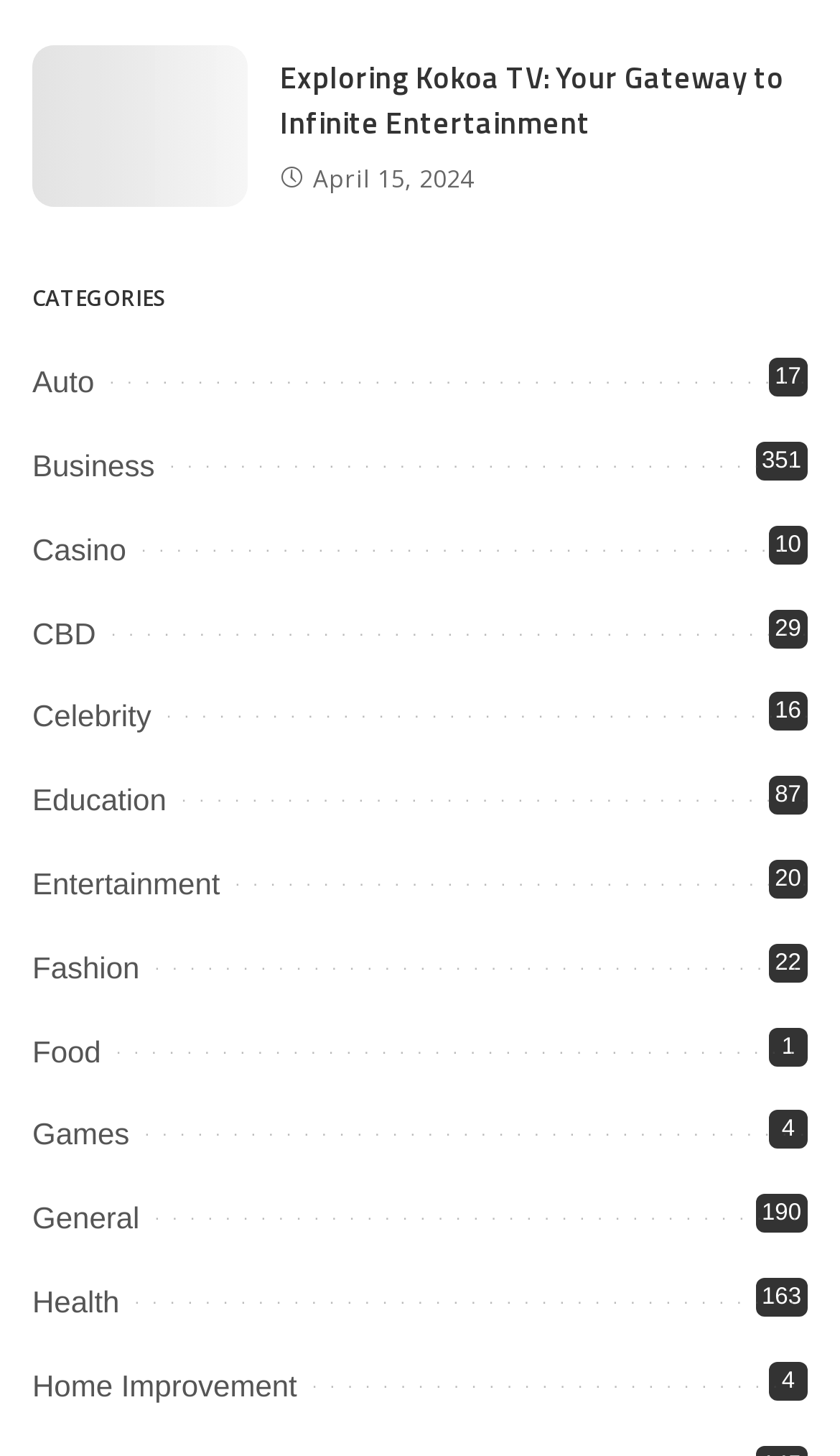From the details in the image, provide a thorough response to the question: How many articles are there in the 'Business' category?

I found the link 'Business 351' under the 'CATEGORIES' heading, which indicates that there are 351 articles in the 'Business' category.